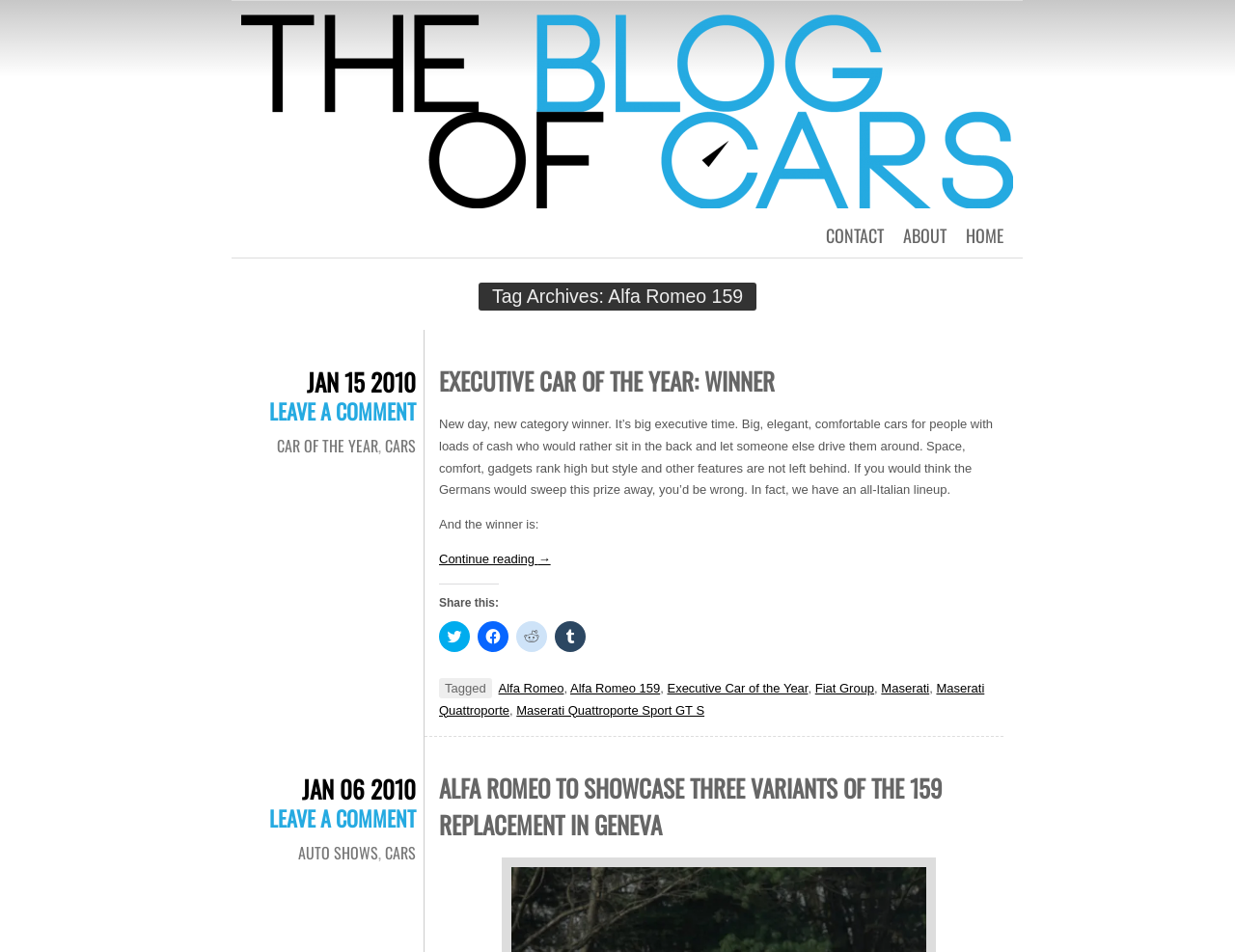Show the bounding box coordinates for the element that needs to be clicked to execute the following instruction: "Learn more about the 2017 Public Health Workforce Interest and Needs Survey". Provide the coordinates in the form of four float numbers between 0 and 1, i.e., [left, top, right, bottom].

None